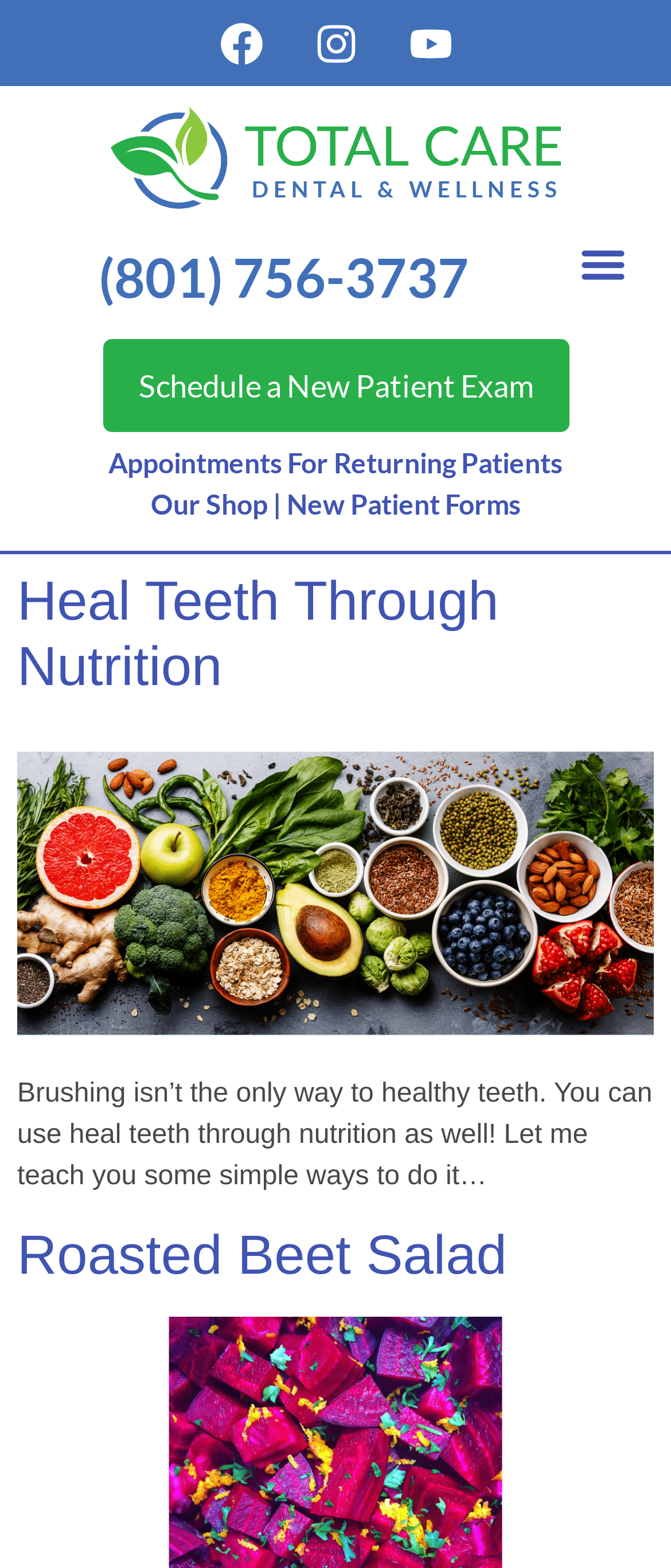Locate the bounding box coordinates of the segment that needs to be clicked to meet this instruction: "Call the phone number".

[0.05, 0.161, 0.795, 0.195]